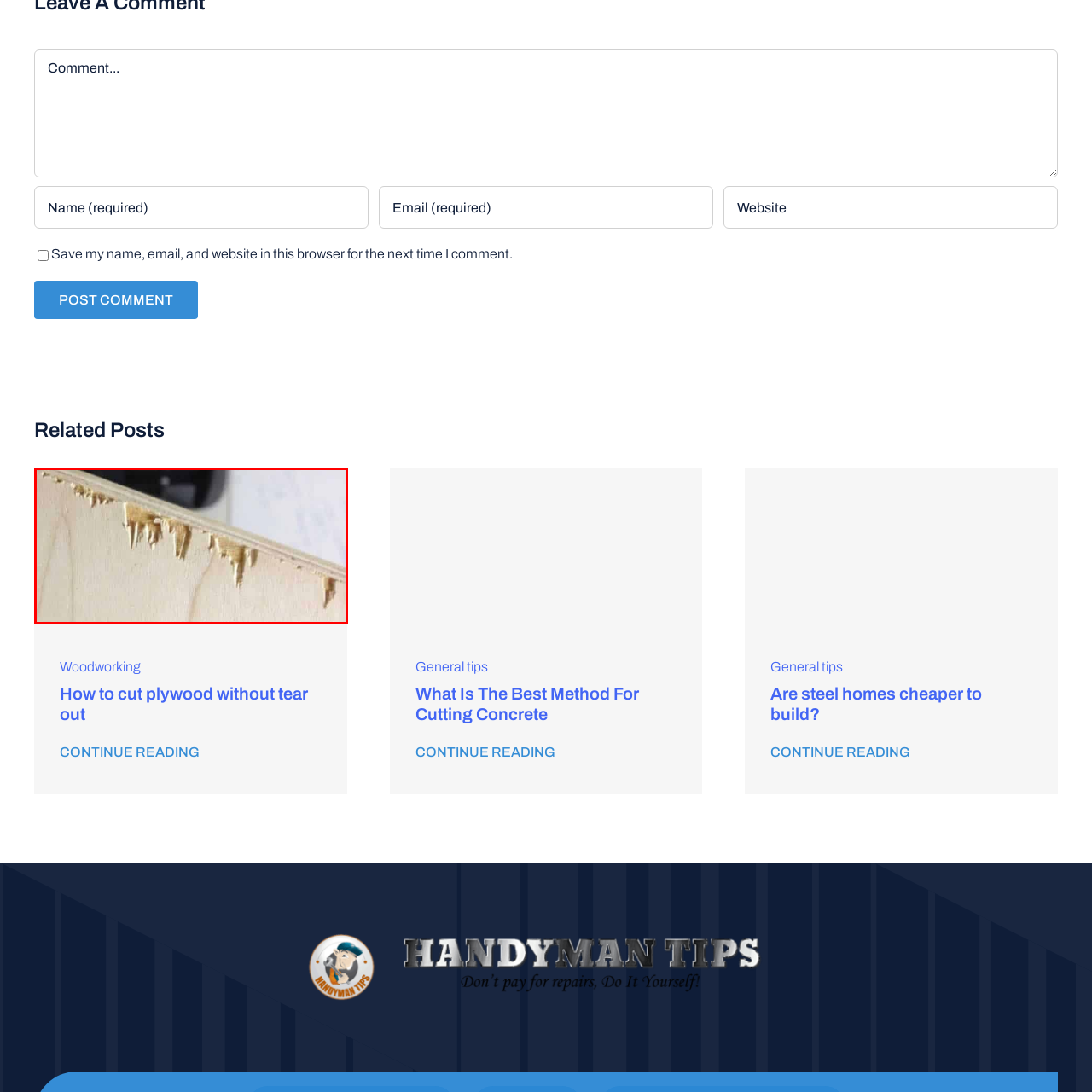What is the purpose of this image?
Analyze the content within the red bounding box and offer a detailed answer to the question.

This image serves as a practical illustration of the challenges faced when cutting plywood, highlighting the importance of using techniques to minimize tear-out for achieving cleaner, more professional results in woodworking projects.